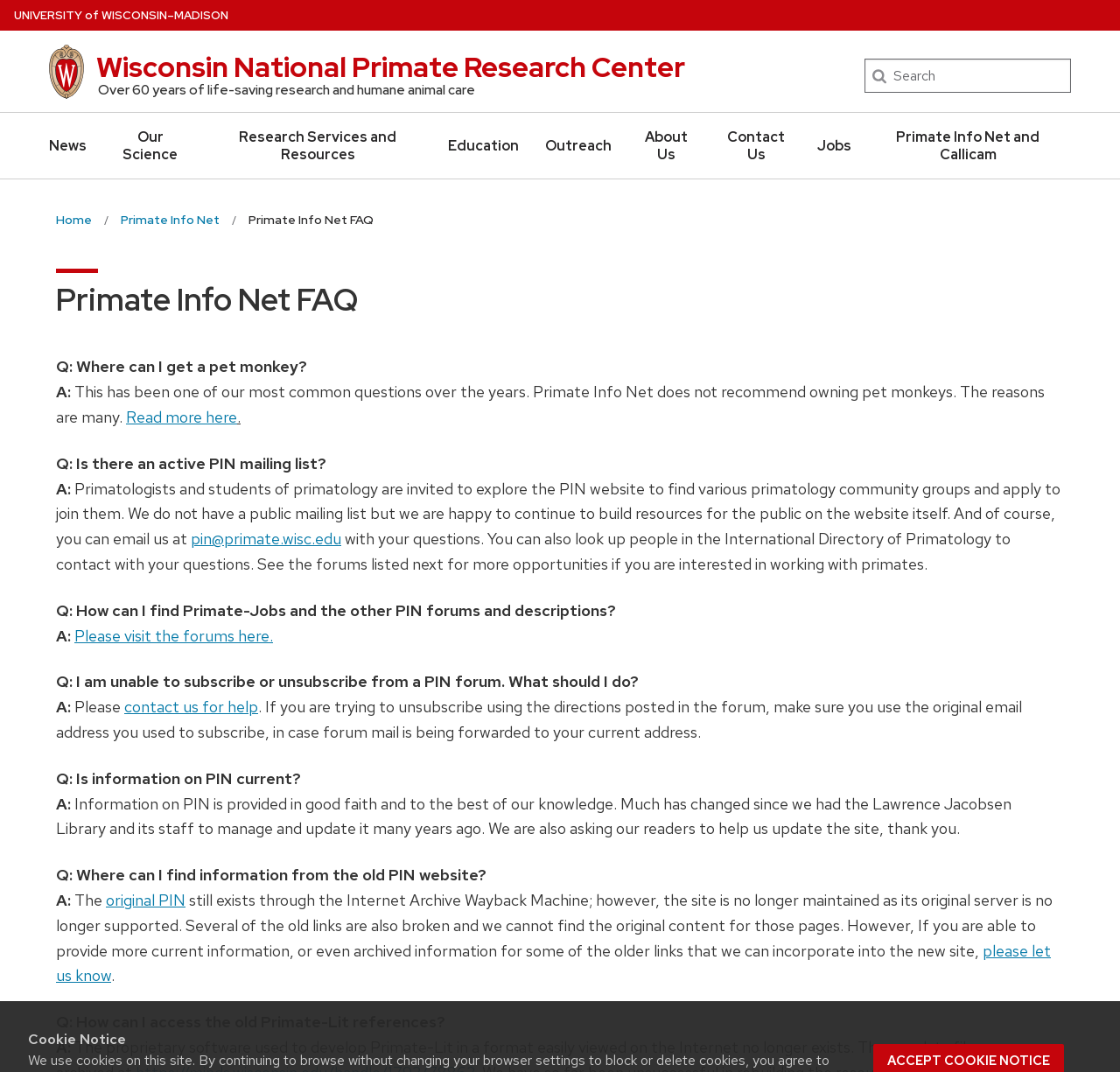Identify the bounding box coordinates of the specific part of the webpage to click to complete this instruction: "Visit the forums".

[0.066, 0.583, 0.244, 0.602]